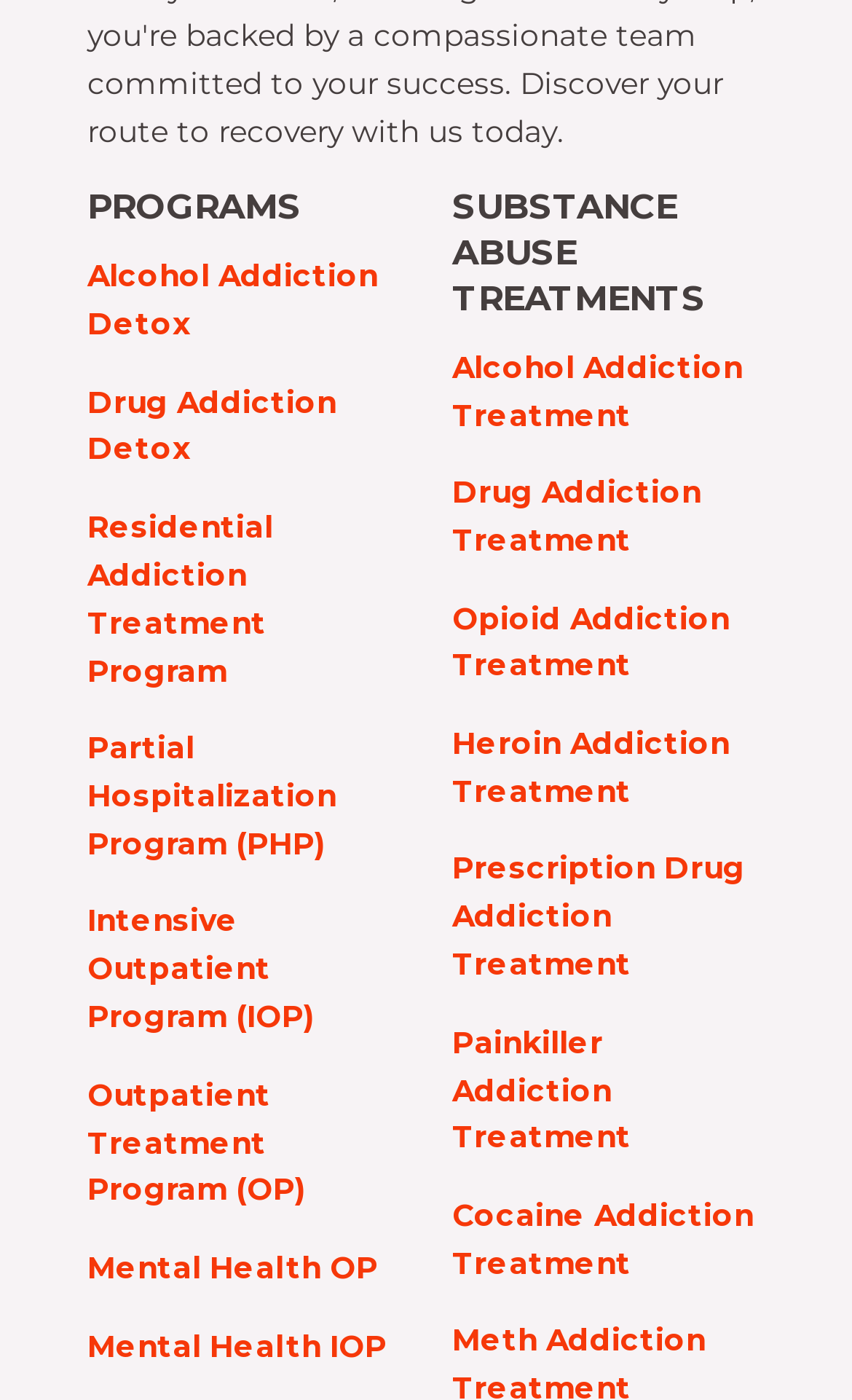Kindly provide the bounding box coordinates of the section you need to click on to fulfill the given instruction: "Explore the 'Mental Health IOP' program".

[0.103, 0.948, 0.454, 0.973]